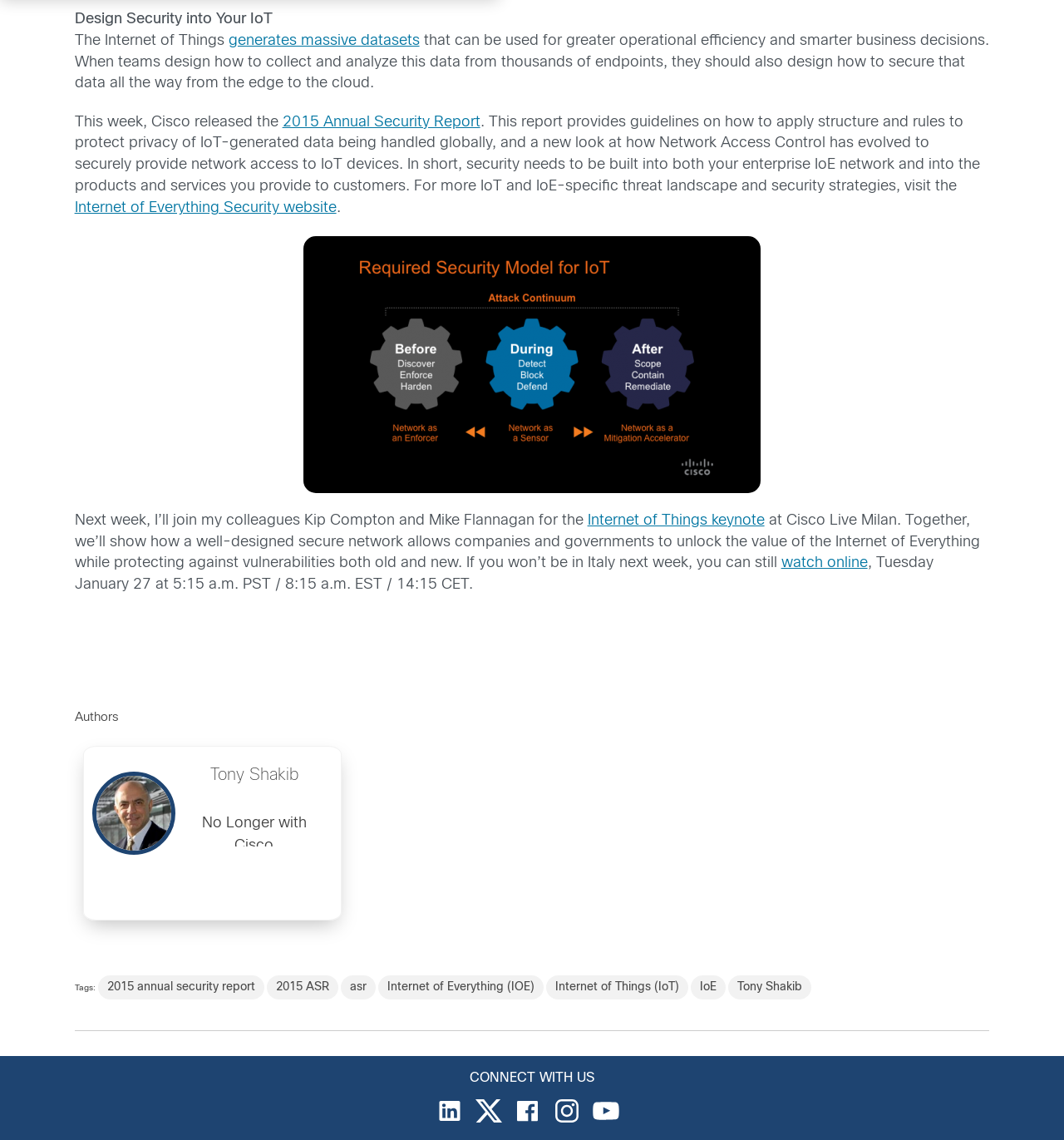Provide the bounding box coordinates of the area you need to click to execute the following instruction: "Go to 'CATEGORIES'".

None